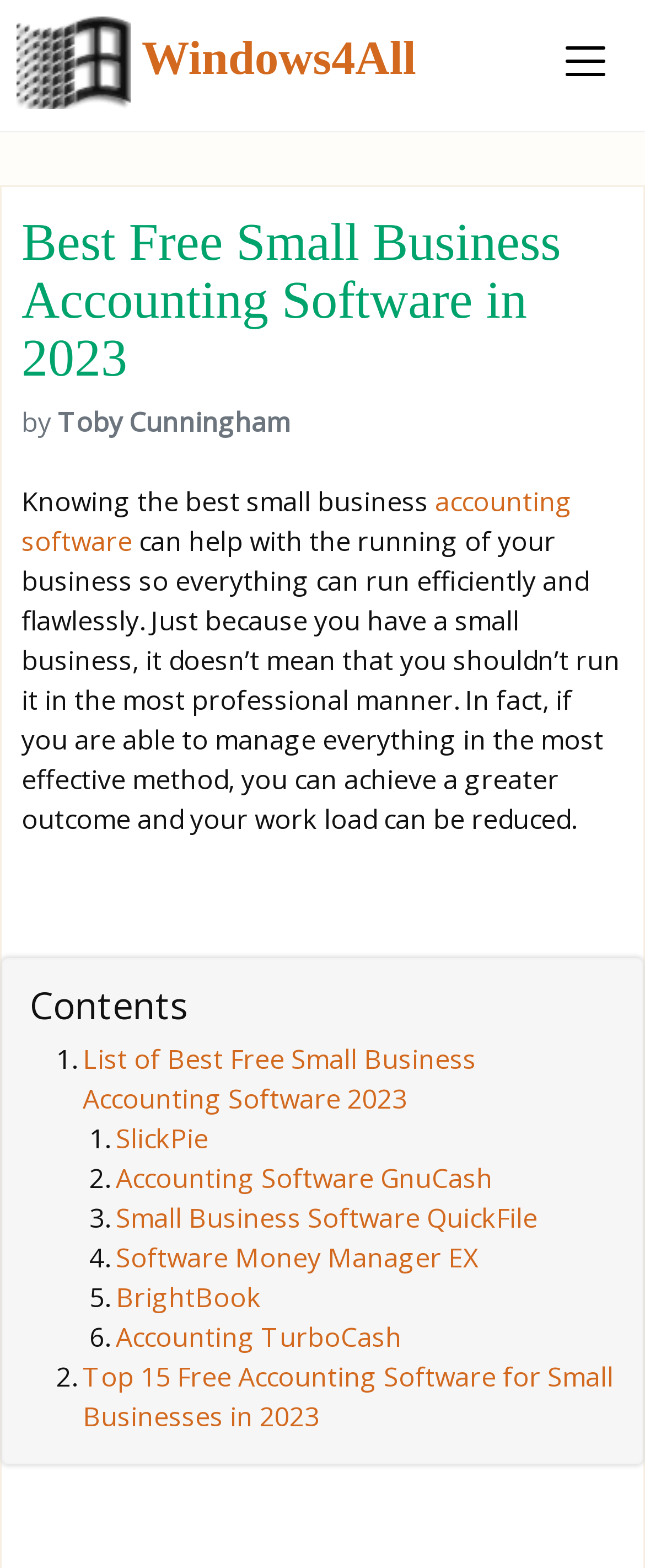Based on the element description, predict the bounding box coordinates (top-left x, top-left y, bottom-right x, bottom-right y) for the UI element in the screenshot: accounting software

[0.033, 0.308, 0.887, 0.356]